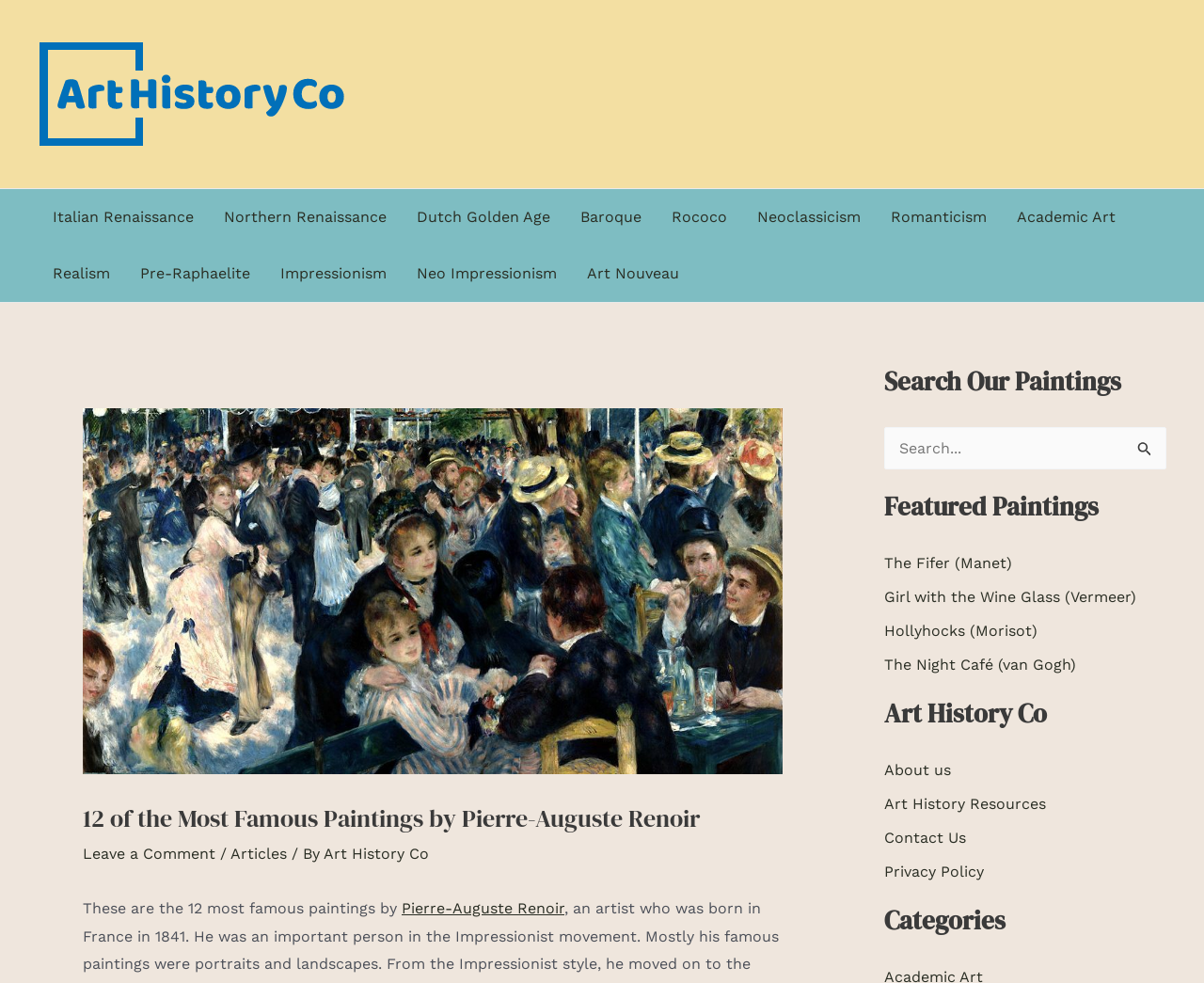Based on the image, give a detailed response to the question: How many famous paintings are listed on this webpage?

The title of the webpage and the heading on the webpage both mention '12 of the Most Famous Paintings by Pierre-Auguste Renoir', indicating that there are 12 paintings listed.